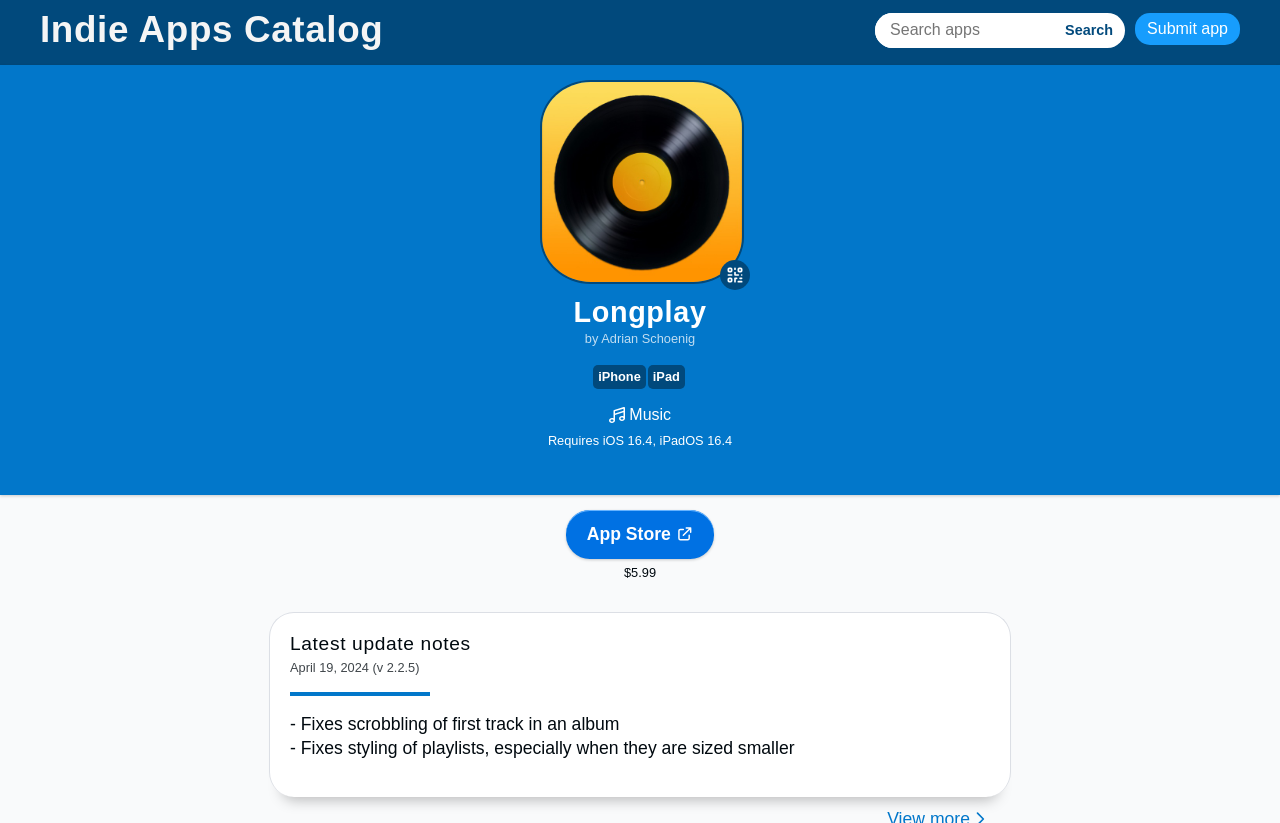Provide a brief response to the question using a single word or phrase: 
What is the developer of the app?

Adrian Schoenig